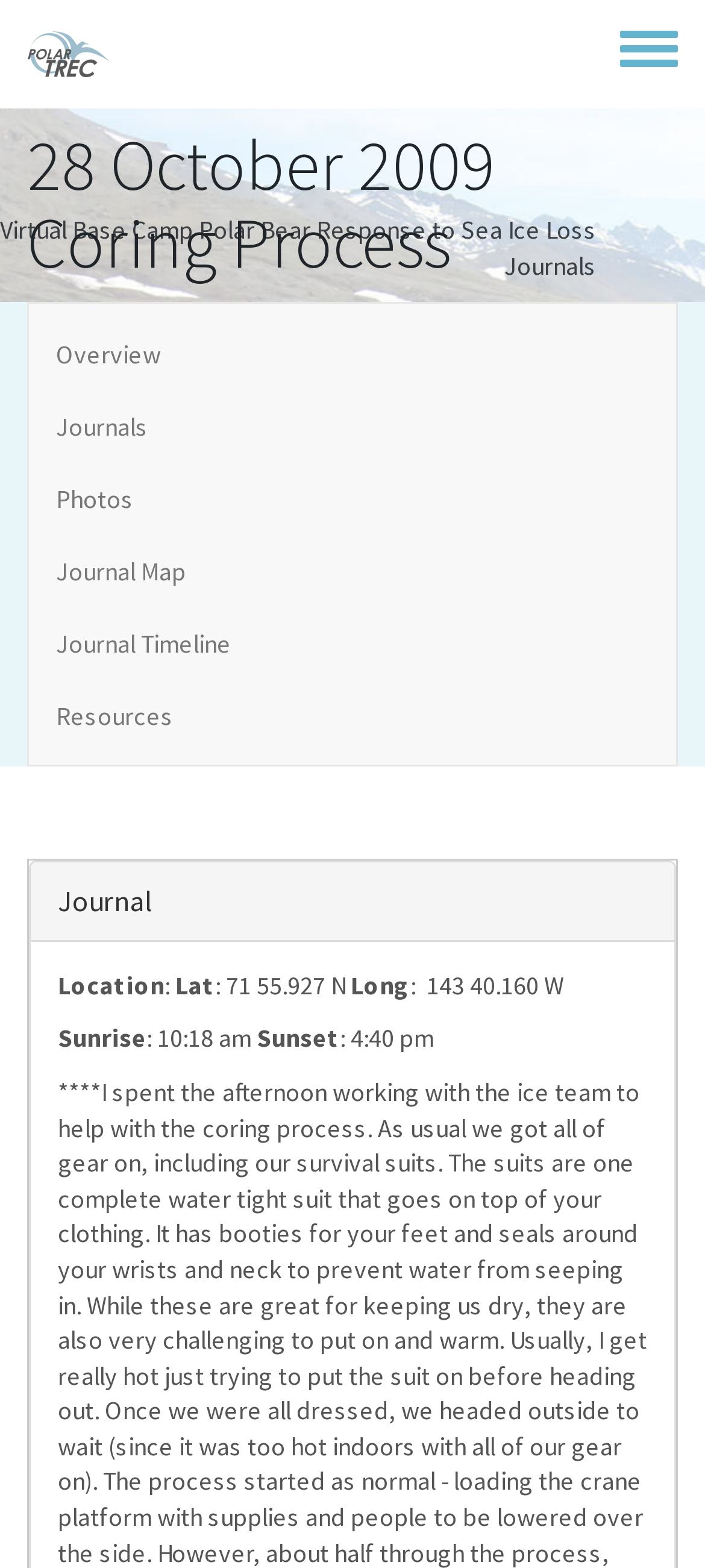Use a single word or phrase to answer the question:
How many columns are there in the layout table?

1